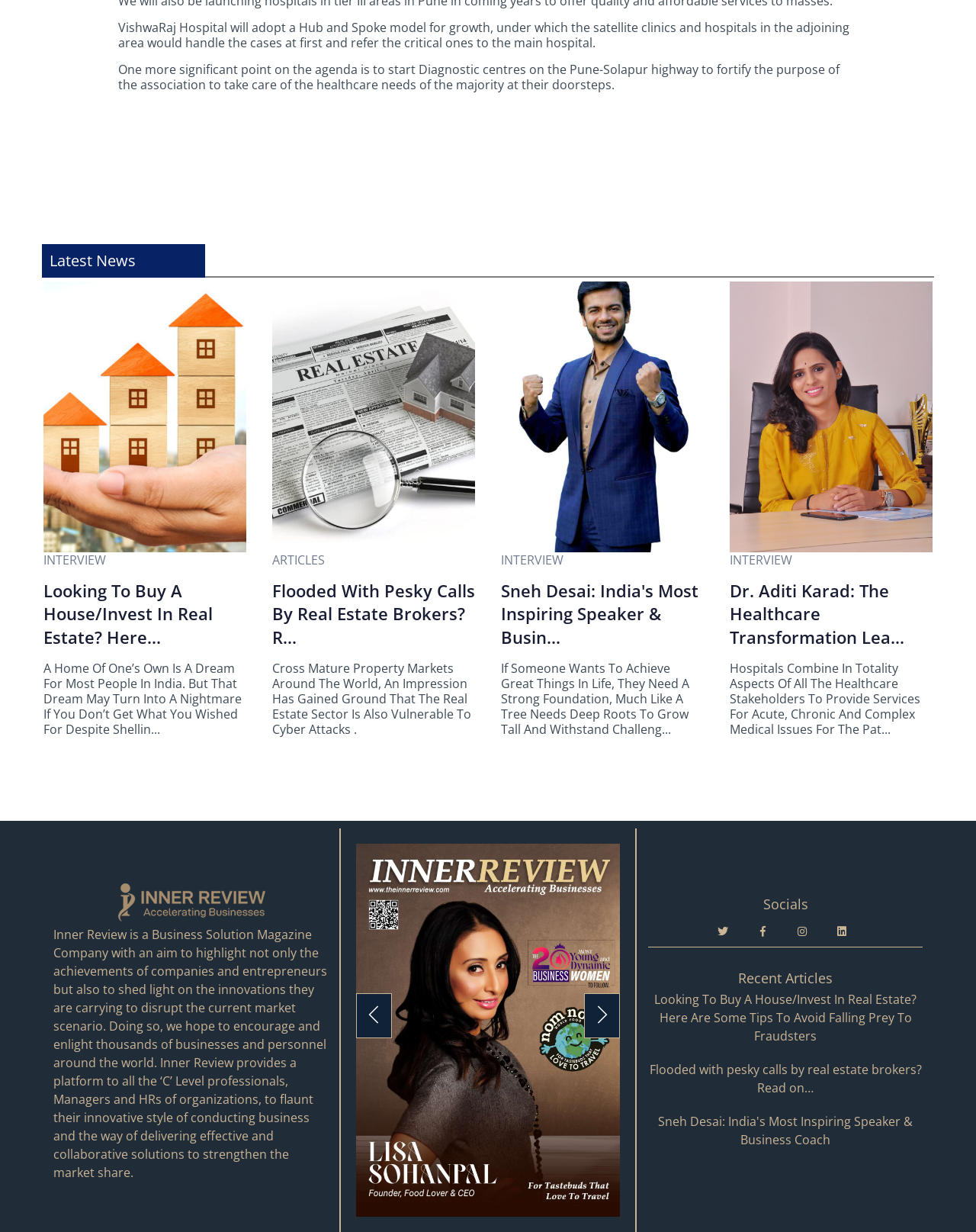How many social media links are present on the webpage?
Please provide a single word or phrase answer based on the image.

4